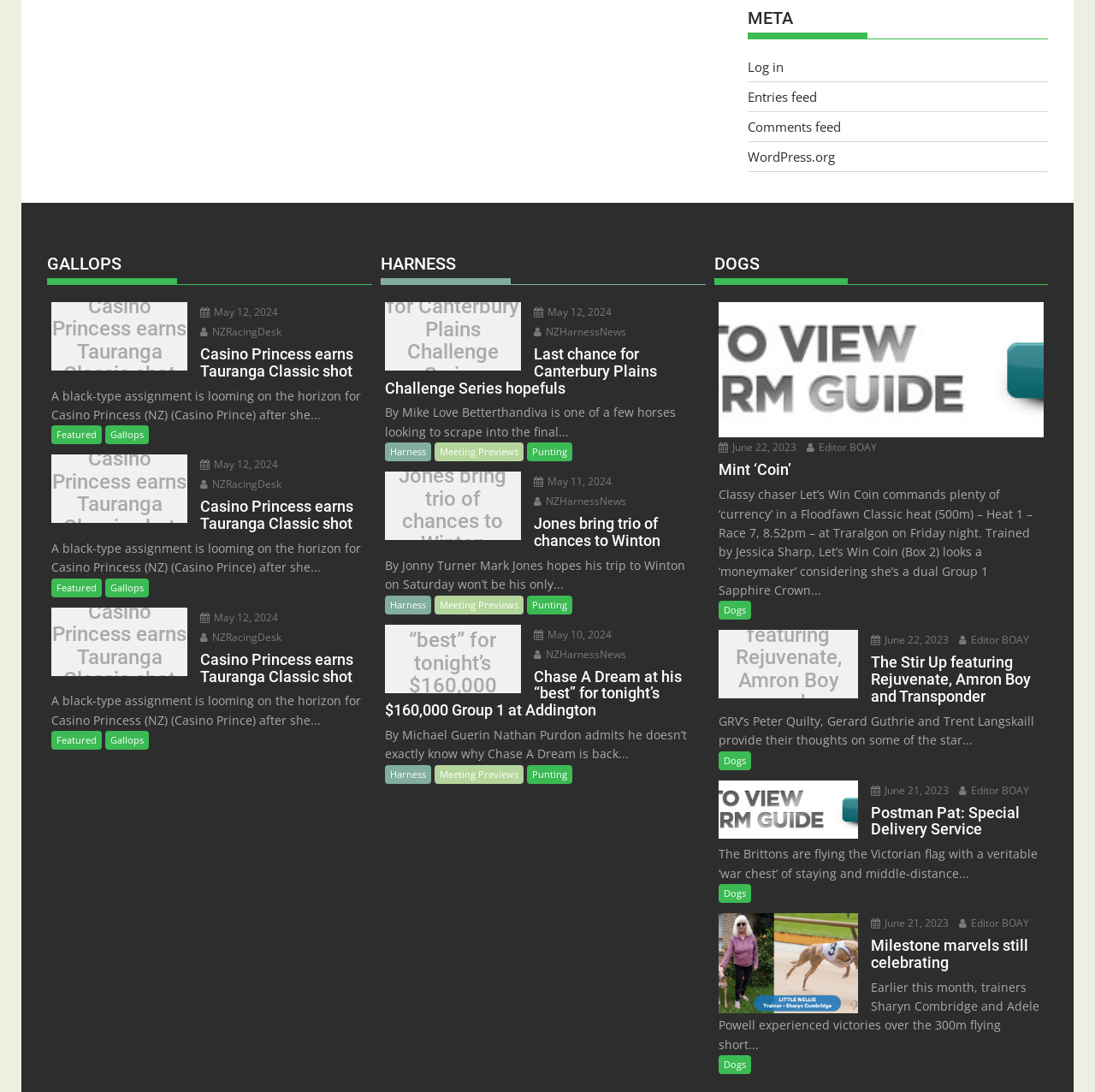Could you provide the bounding box coordinates for the portion of the screen to click to complete this instruction: "Click on 'Log in'"?

[0.683, 0.053, 0.716, 0.069]